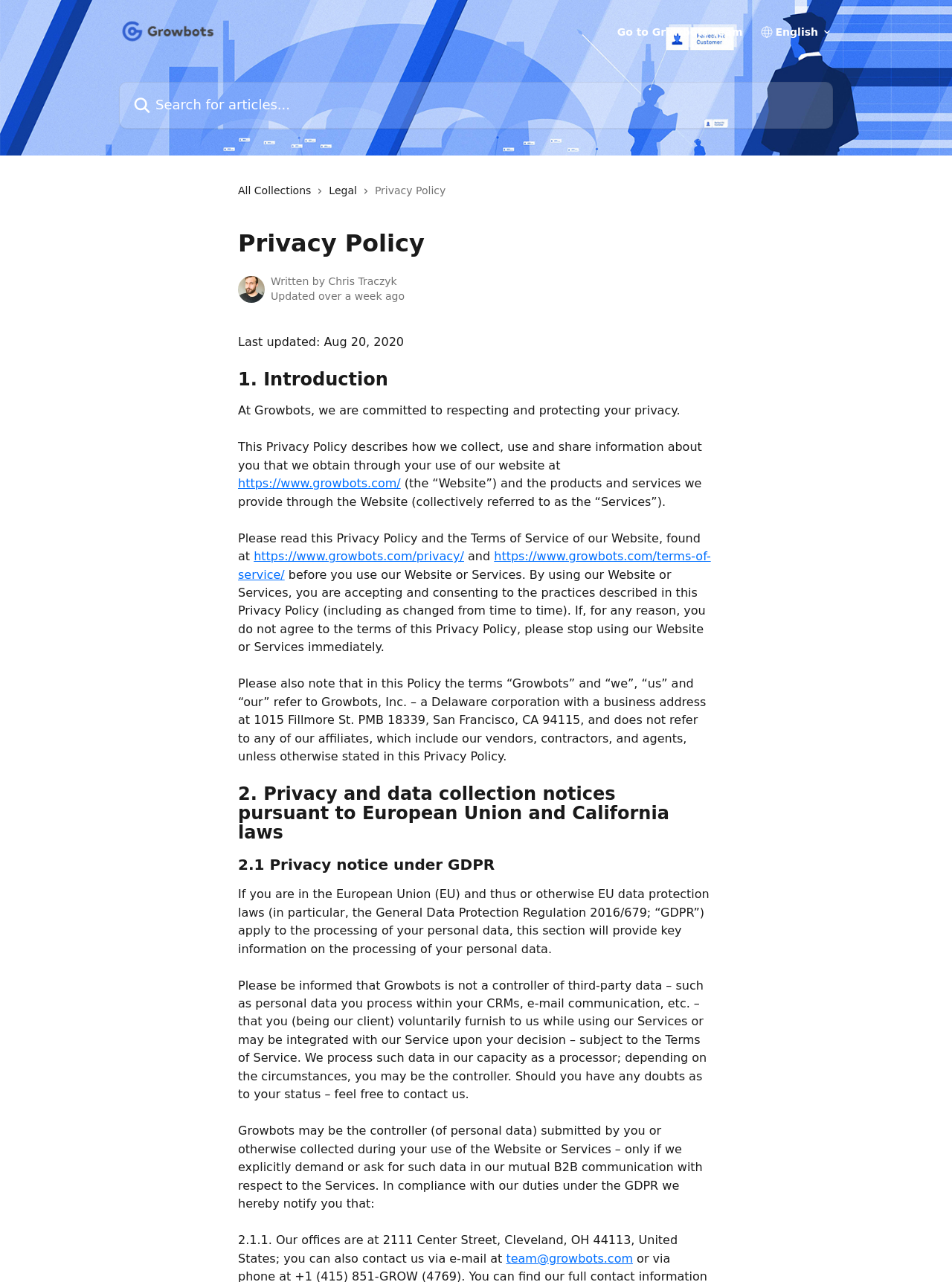Analyze and describe the webpage in a detailed narrative.

This webpage is the Privacy Policy page of Growbots Knowledge Base. At the top, there is a header section with a logo of Growbots Knowledge Base on the left, a link to "Go to Growbots Team" on the right, and a search bar in the middle. Below the header, there are three links: "All Collections", "Legal", and "Privacy Policy", each with an accompanying icon.

The main content of the page is divided into sections, each with a heading. The first section is "1. Introduction", which provides an overview of Growbots' commitment to respecting and protecting users' privacy. The section explains that this Privacy Policy describes how Growbots collects, uses, and shares information about users obtained through their use of the website and services.

The next section is "2. Privacy and data collection notices pursuant to European Union and California laws", which is further divided into subsections. The first subsection, "2.1 Privacy notice under GDPR", provides information on the processing of personal data for users in the European Union, explaining that Growbots is not a controller of third-party data and only processes data in its capacity as a processor.

Throughout the page, there are links to external resources, such as the Growbots website and terms of service page. There are also images, including an avatar of Chris Traczyk, and icons accompanying the links and sections. The page has a clean and organized layout, making it easy to navigate and read.